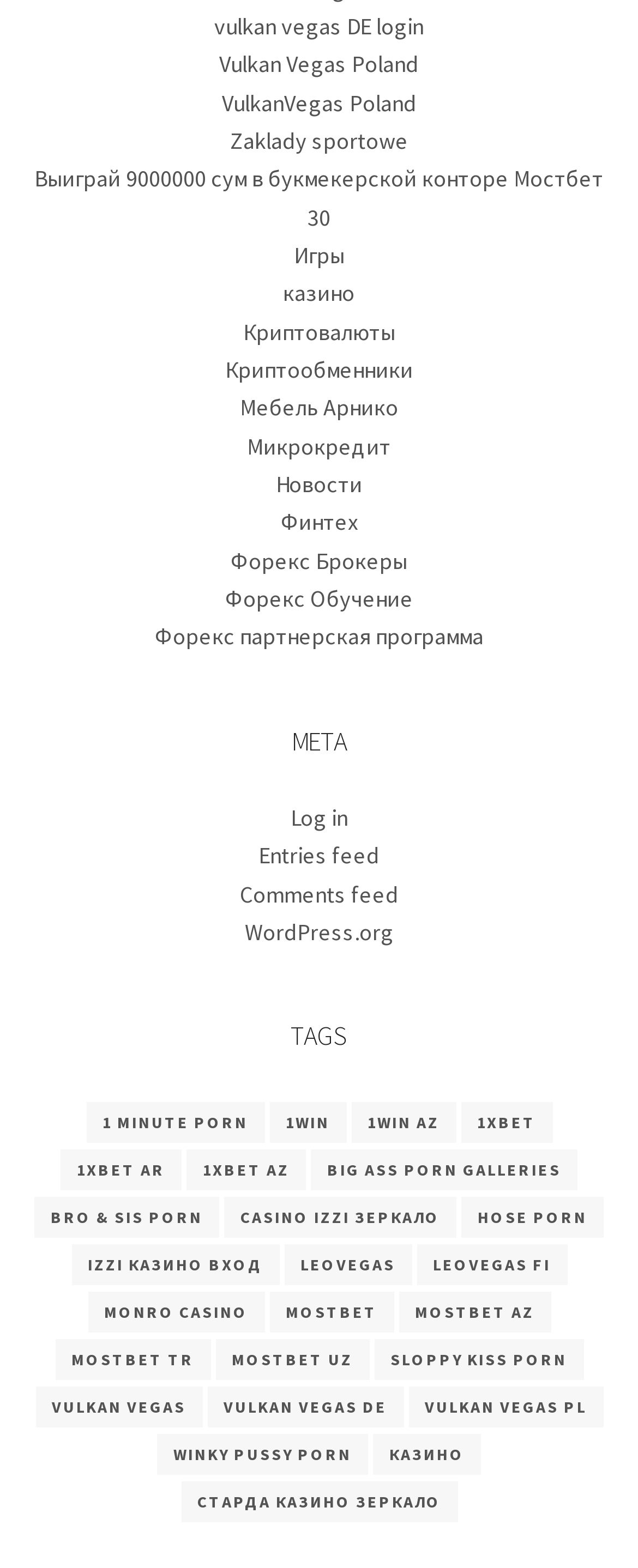Using the provided element description "mostbet", determine the bounding box coordinates of the UI element.

[0.422, 0.824, 0.617, 0.85]